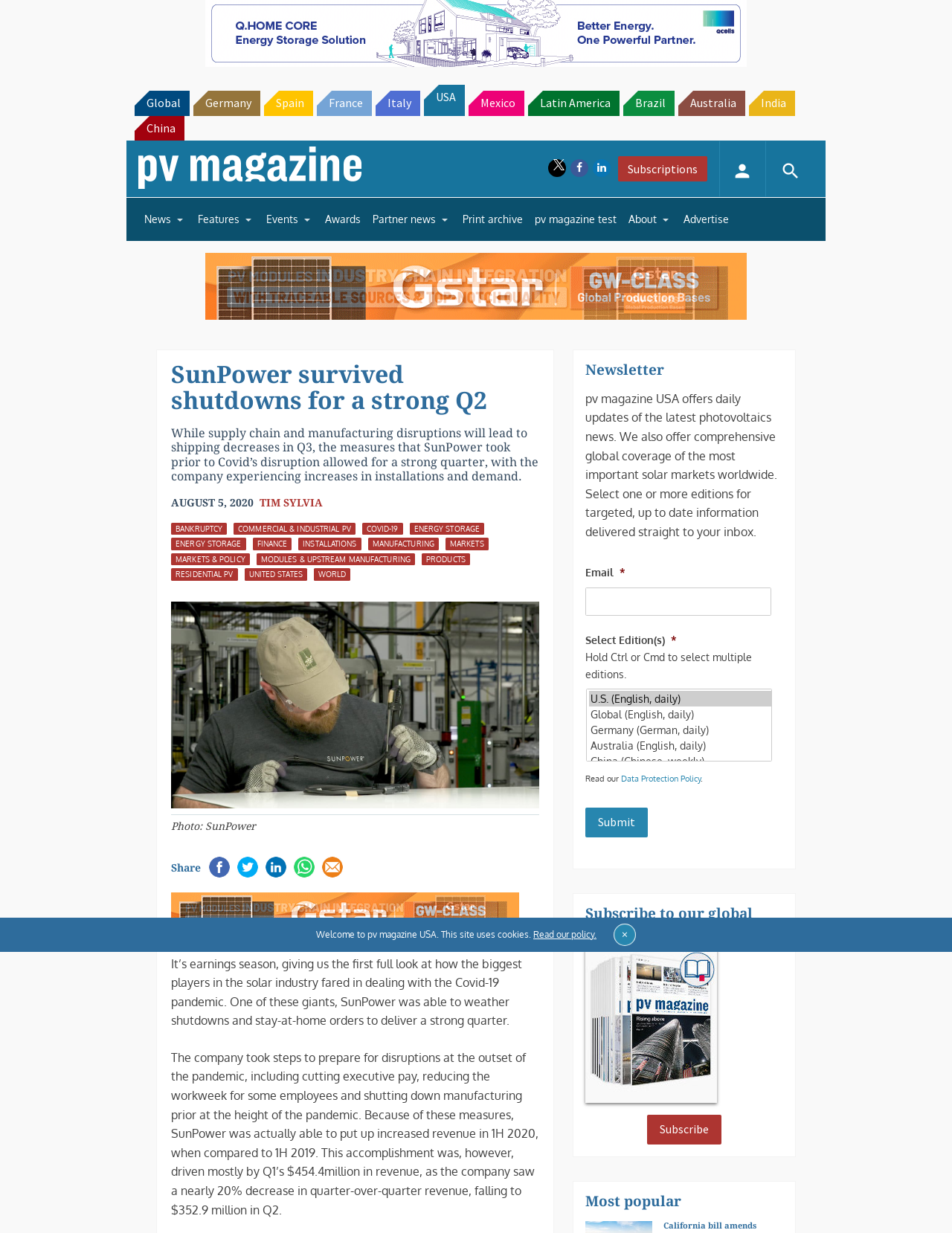Identify the coordinates of the bounding box for the element that must be clicked to accomplish the instruction: "Click on the 'TIM SYLVIA' link".

[0.273, 0.403, 0.339, 0.412]